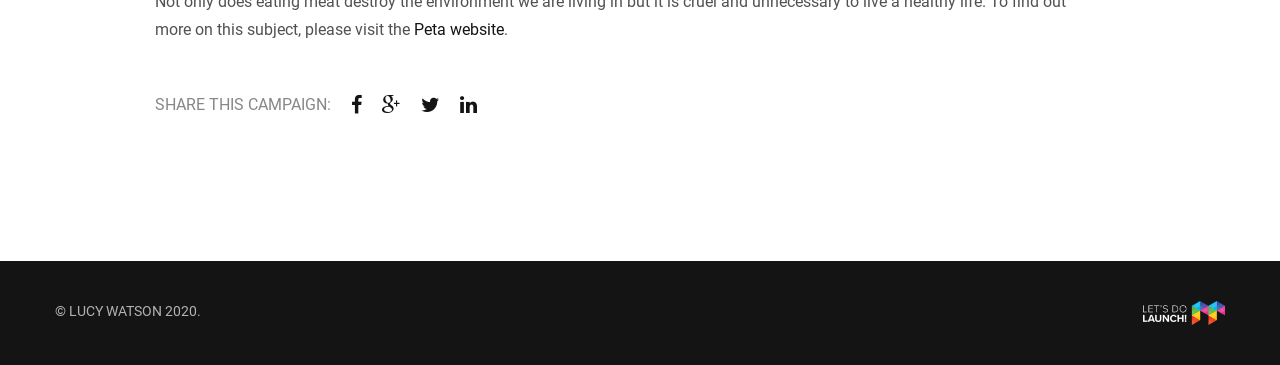Using the image as a reference, answer the following question in as much detail as possible:
What is the purpose of the 'SHARE THIS CAMPAIGN:' section?

I inferred the purpose of the 'SHARE THIS CAMPAIGN:' section by looking at the icons and links provided, which suggest that it is meant for sharing the campaign on various social media platforms.